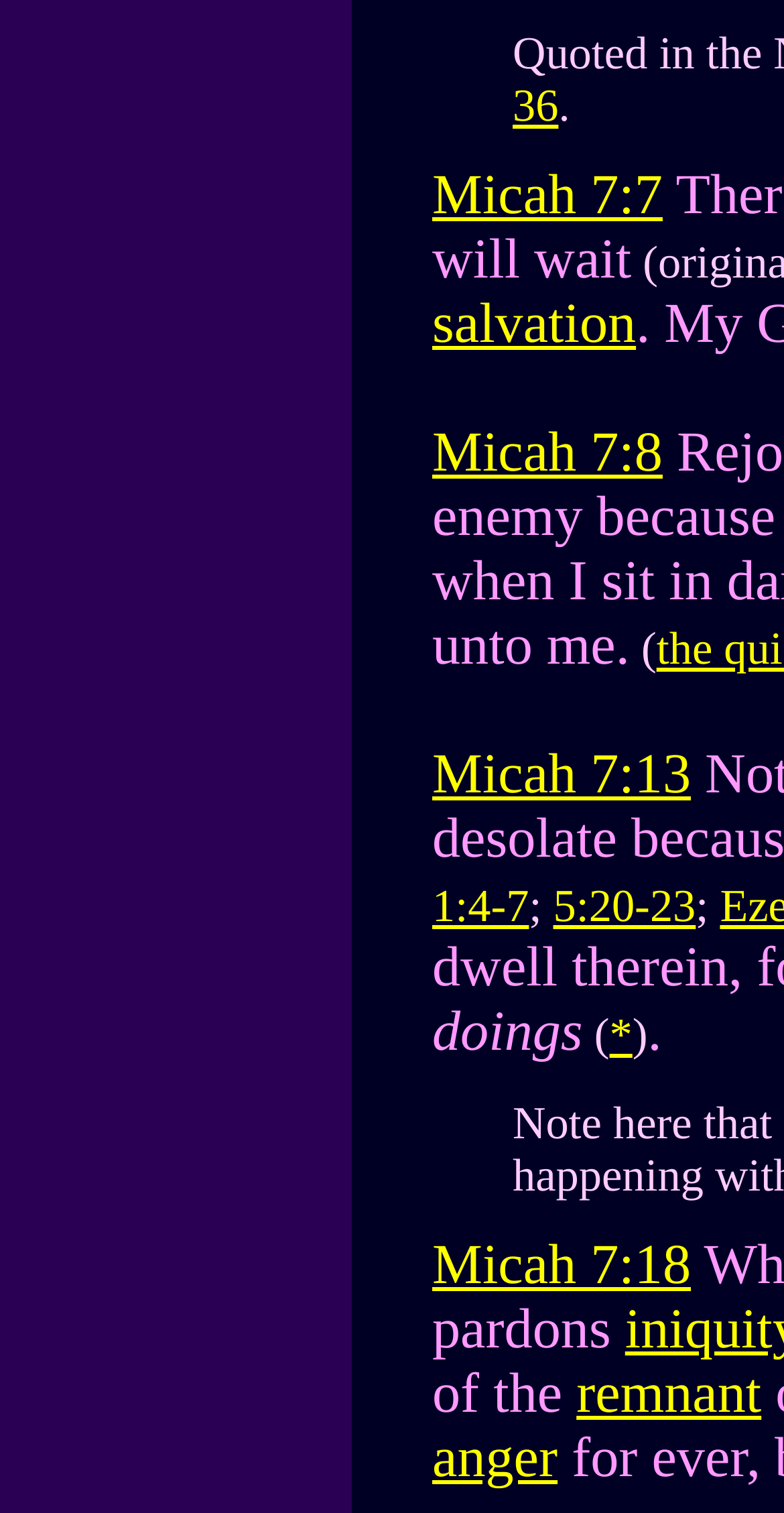What is the word after 'unto'?
Answer the question with a detailed and thorough explanation.

The StaticText element with the OCR text 'unto me.' is located after the link element 'Micah 7:7'. The word 'unto' is followed by the word 'me'.